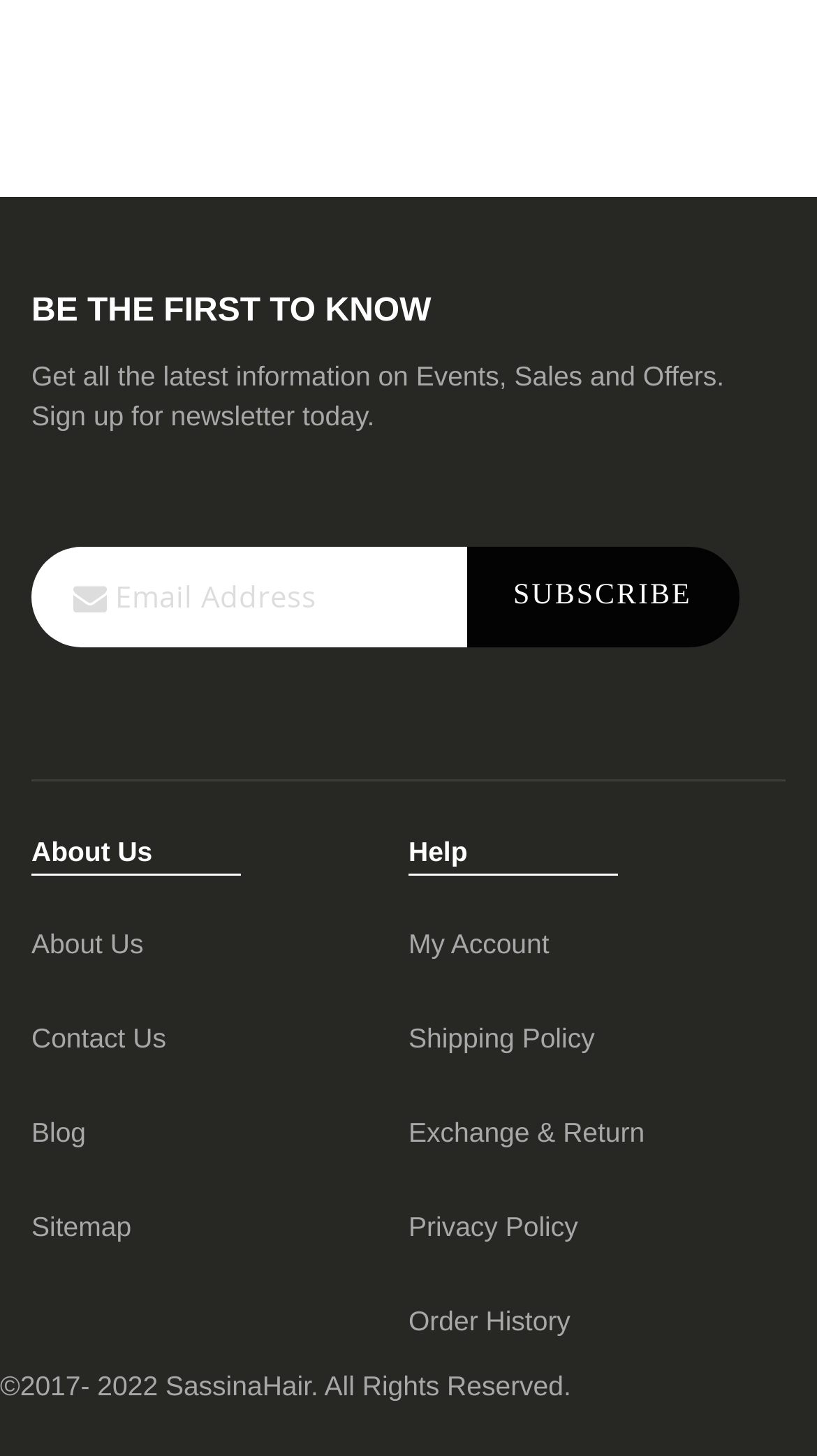Based on the image, give a detailed response to the question: What is the call-to-action for the newsletter?

The call-to-action for the newsletter is the 'SUBSCRIBE' button, which is located below the newsletter sign-up form. This button is used to submit the newsletter sign-up form and complete the subscription process.